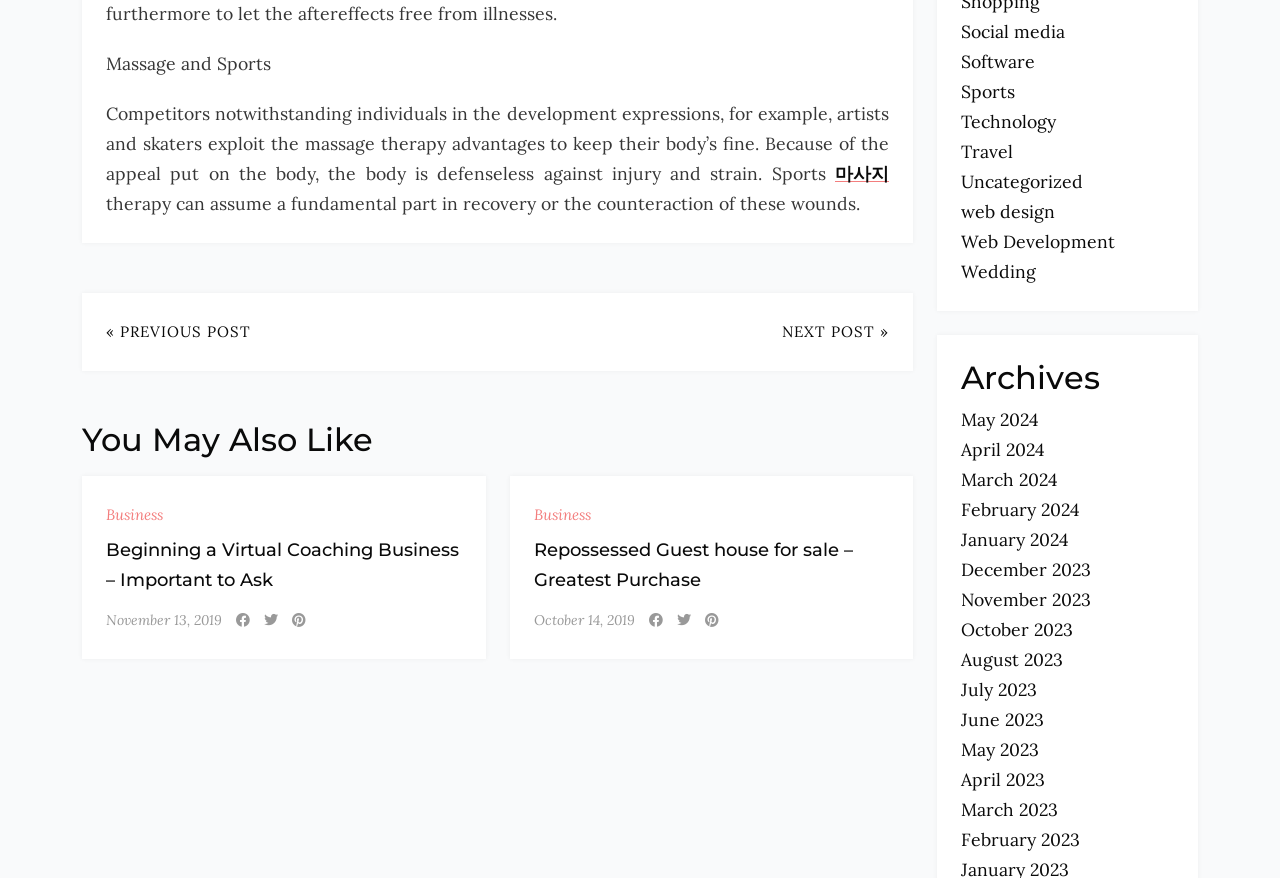Given the element description: "web design", predict the bounding box coordinates of the UI element it refers to, using four float numbers between 0 and 1, i.e., [left, top, right, bottom].

[0.751, 0.228, 0.824, 0.254]